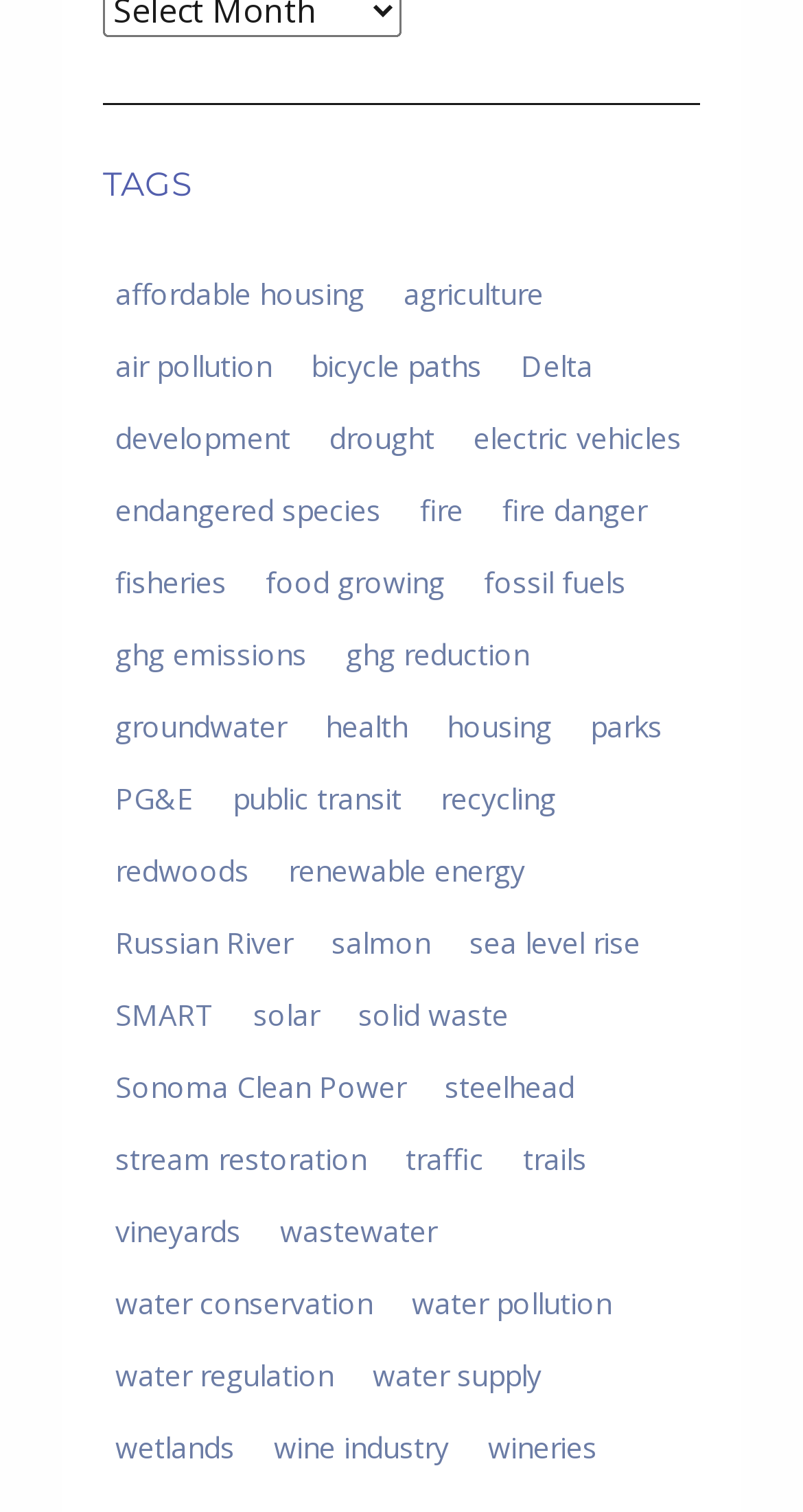Please identify the bounding box coordinates of the element I need to click to follow this instruction: "go to the 'parks' page".

[0.72, 0.461, 0.841, 0.5]